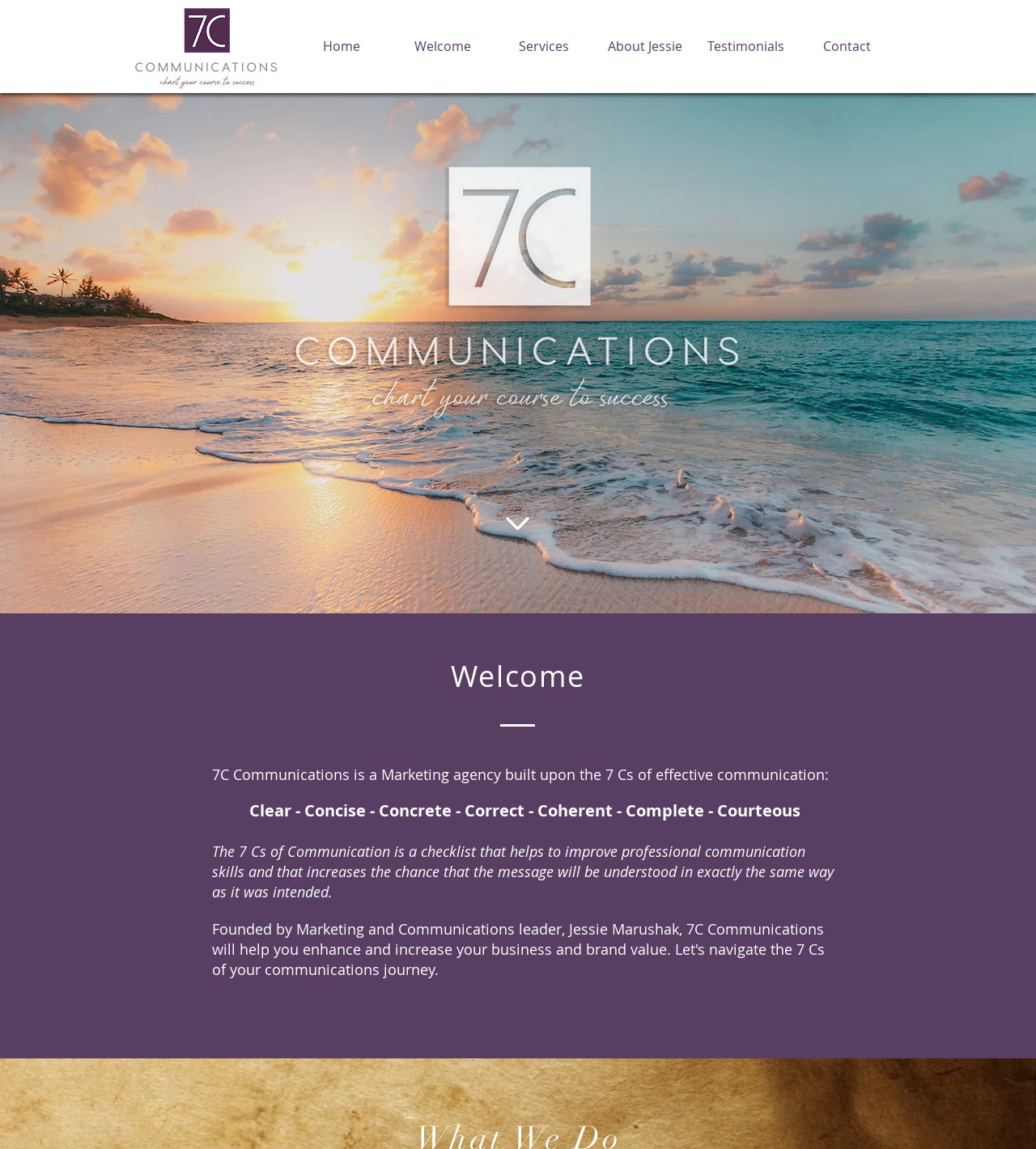Detail the features and information presented on the webpage.

The webpage is about 7C Communications, a marketing agency specializing in increasing business and brand value. At the top, there is a navigation menu with seven links: Home, Welcome, Services, About Jessie, Testimonials, and Contact. These links are aligned horizontally and take up about half of the screen width.

Below the navigation menu, there is a heading that reads "About" with a link next to it. The link has no text, but it is positioned to the right of the "About" heading.

Further down, there is a welcome section with a heading that reads "Welcome". Below this heading, there is a paragraph of text that describes 7C Communications as a marketing agency built upon the 7 Cs of effective communication. The 7 Cs are listed below, which are Clear, Concise, Concrete, Correct, Coherent, Complete, and Courteous.

Following the list of 7 Cs, there is another paragraph of text that explains the importance of the 7 Cs in improving professional communication skills. The text is divided into two sections with a small gap in between.

At the bottom of the page, there are two regions: "welcome" and "Services". The "welcome" region takes up the full width of the screen, while the "Services" region is also full-width but positioned below the "welcome" region.